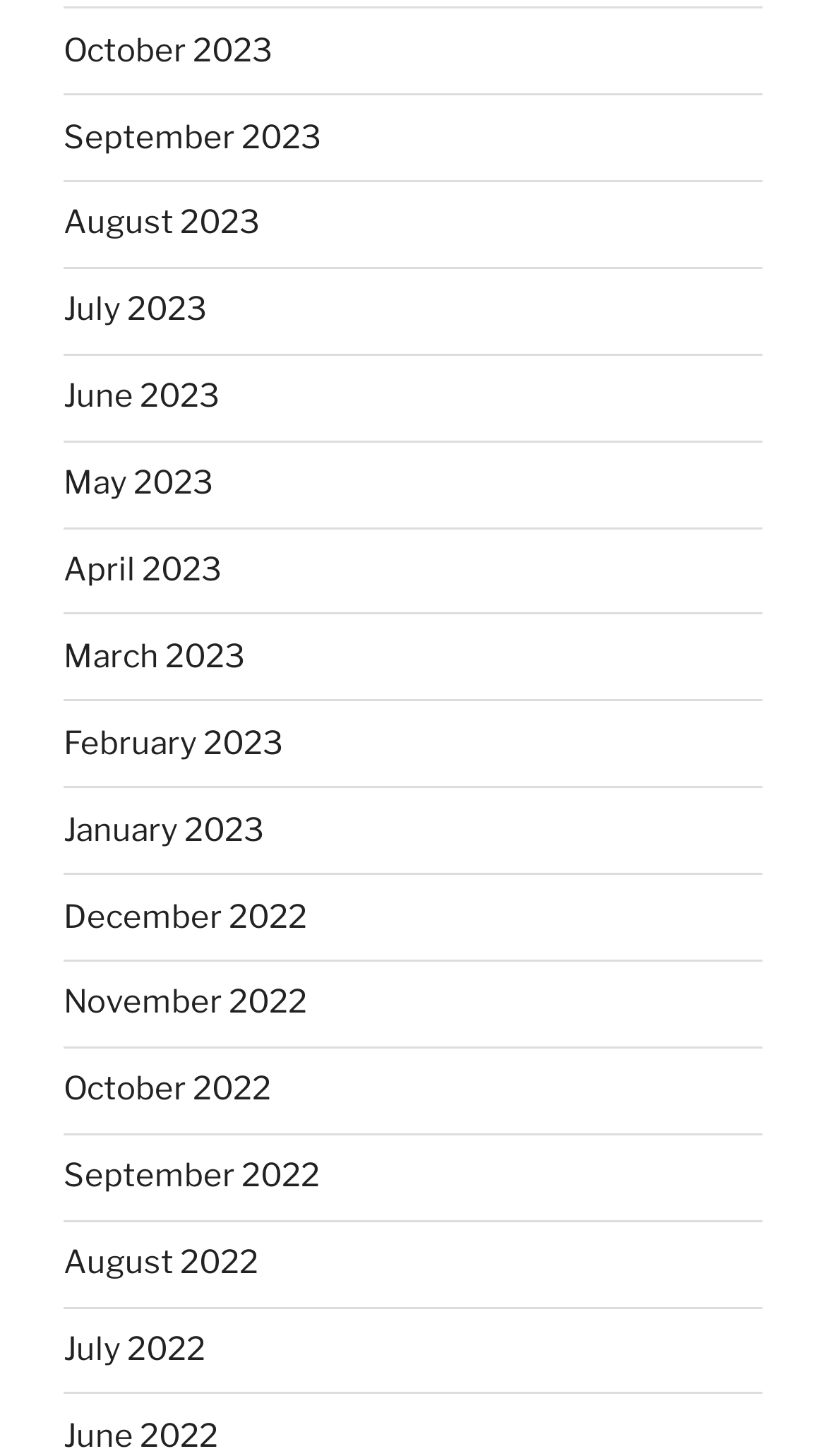Give a short answer using one word or phrase for the question:
Are the months listed in chronological order?

Yes